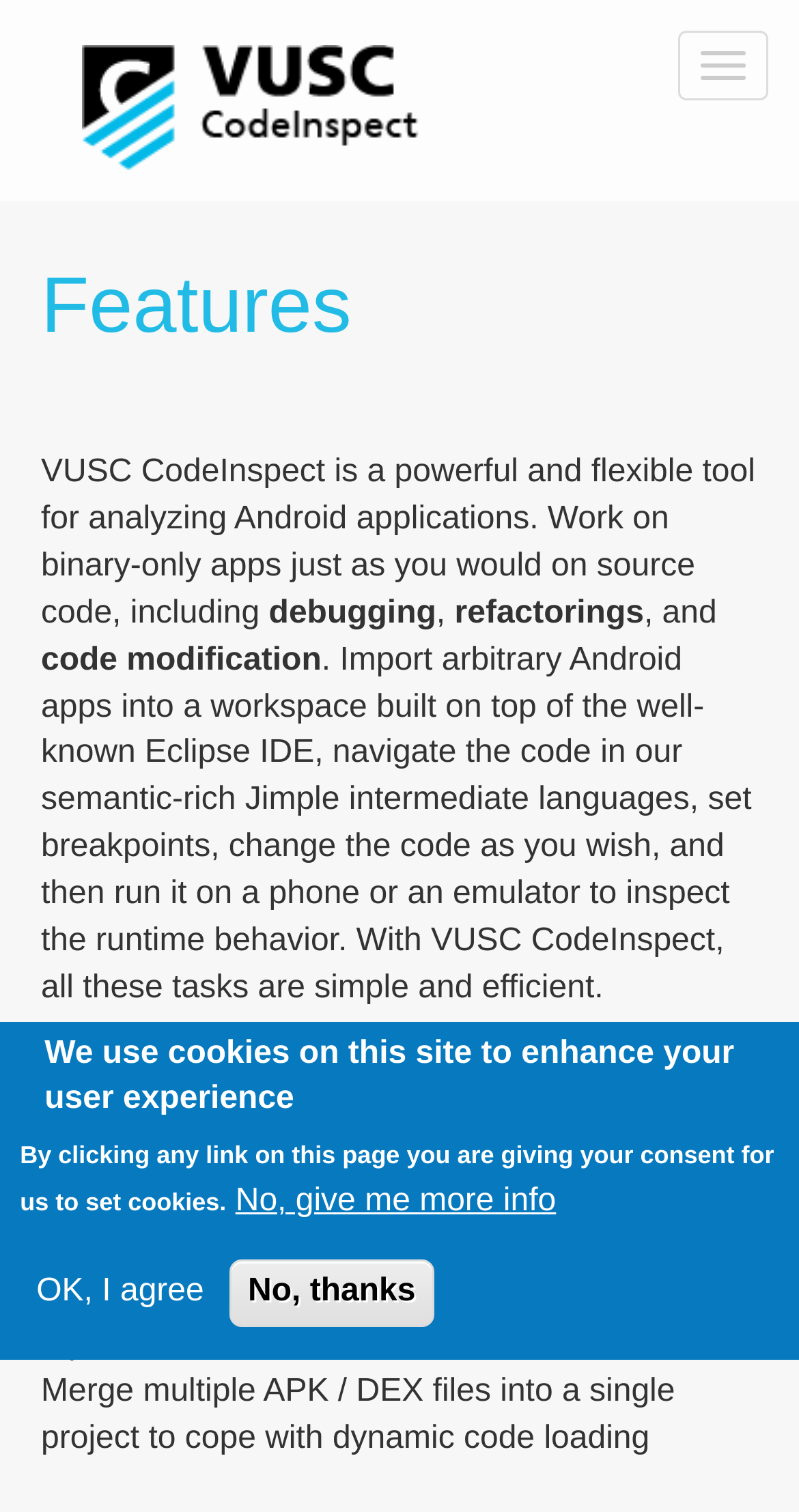Elaborate on the information and visuals displayed on the webpage.

The webpage is about CodeInspect, a tool for analyzing Android applications. At the top left, there is a link to "Skip to main content". Next to it, on the top center, is a link to "Home" accompanied by an image. On the top right, there is a button to "Toggle navigation".

Below the top navigation bar, there is a heading "Features" that spans almost the entire width of the page. Underneath, there is a paragraph of text that describes CodeInspect as a powerful and flexible tool for analyzing Android applications, allowing users to work on binary-only apps as if they were source code. The text is divided into several parts, with some words like "debugging", "refactorings", and "code modification" highlighted.

Further down, there is another paragraph of text that explains how CodeInspect allows users to import Android apps into a workspace, navigate the code, set breakpoints, and modify the code. This text is also quite long and spans almost the entire width of the page.

Below this, there is a heading "General Features" followed by two lines of text that describe the features of CodeInspect, including importing APK and DEX files, and merging multiple files into a single project.

At the bottom of the page, there is a notice about cookies, with a heading "We use cookies on this site to enhance your user experience". Below this, there is a paragraph of text that explains how cookies are used, and three buttons to respond to the cookie notice: "No, give me more info", "OK, I agree", and "No, thanks".